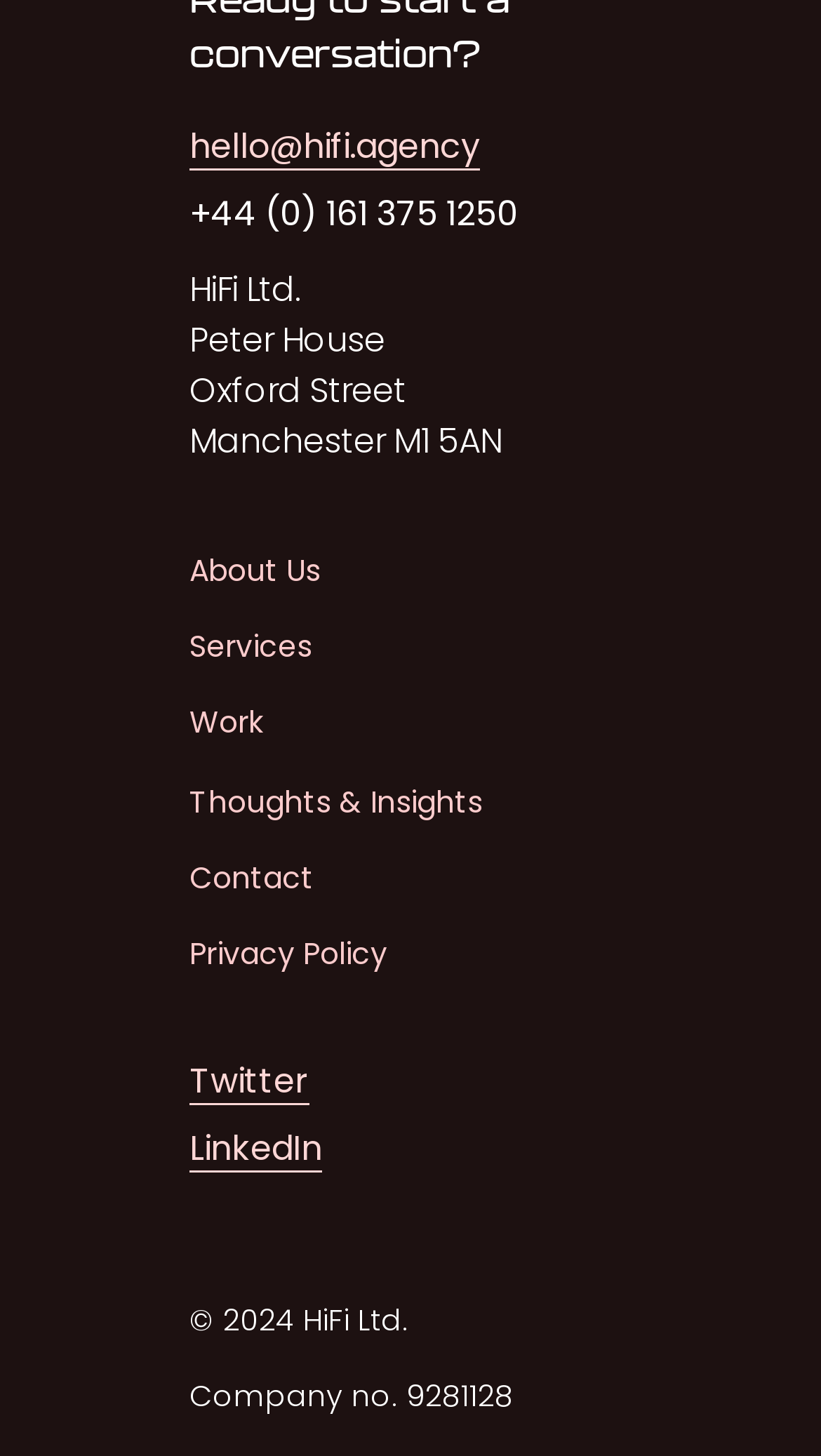Locate the bounding box coordinates of the item that should be clicked to fulfill the instruction: "Read thoughts and insights".

[0.231, 0.538, 0.587, 0.564]